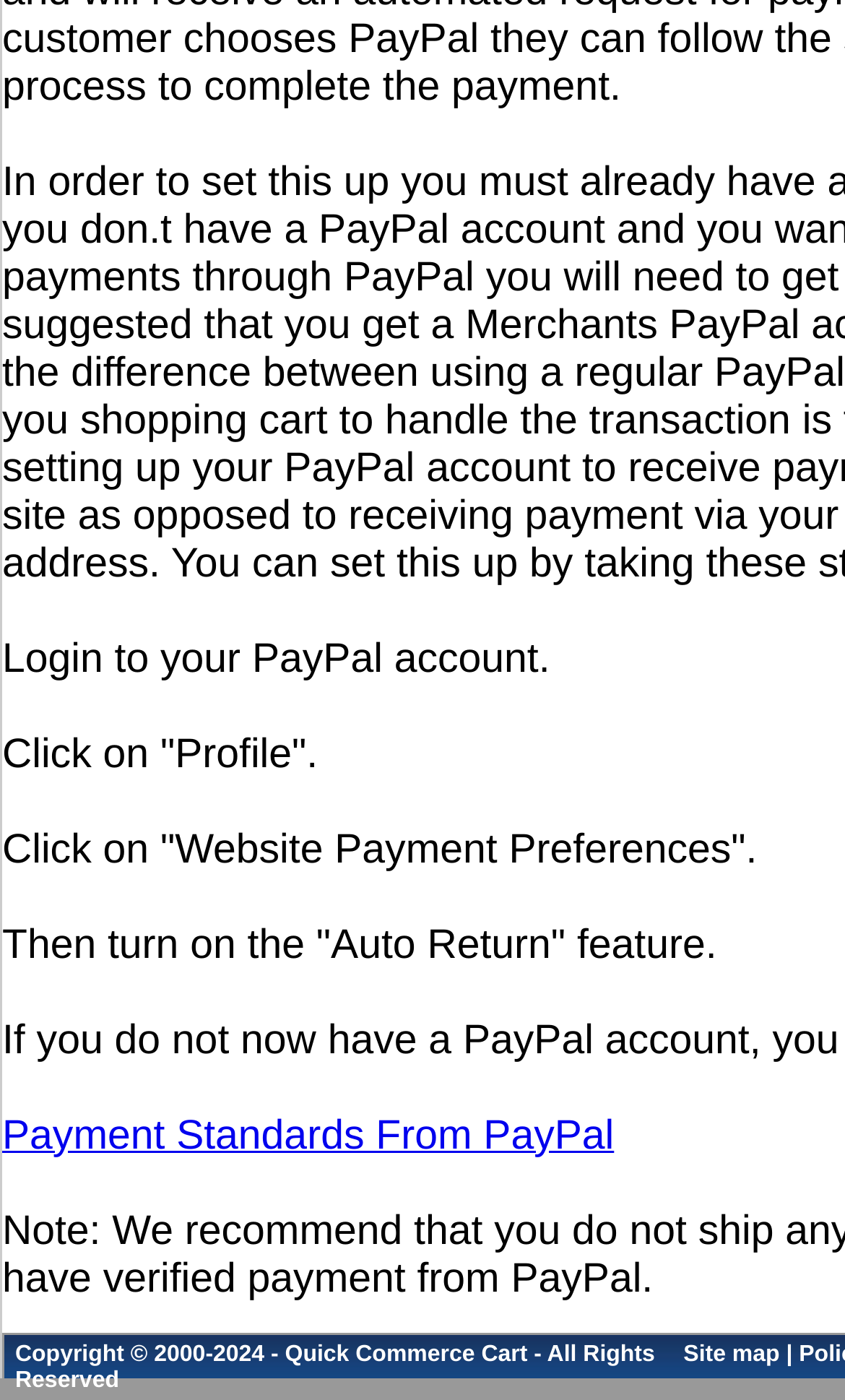Look at the image and answer the question in detail:
What is the link at the bottom of the webpage?

The link at the bottom of the webpage is 'Site map', which is located next to the copyright information and is likely to provide a map of the website's structure and content.